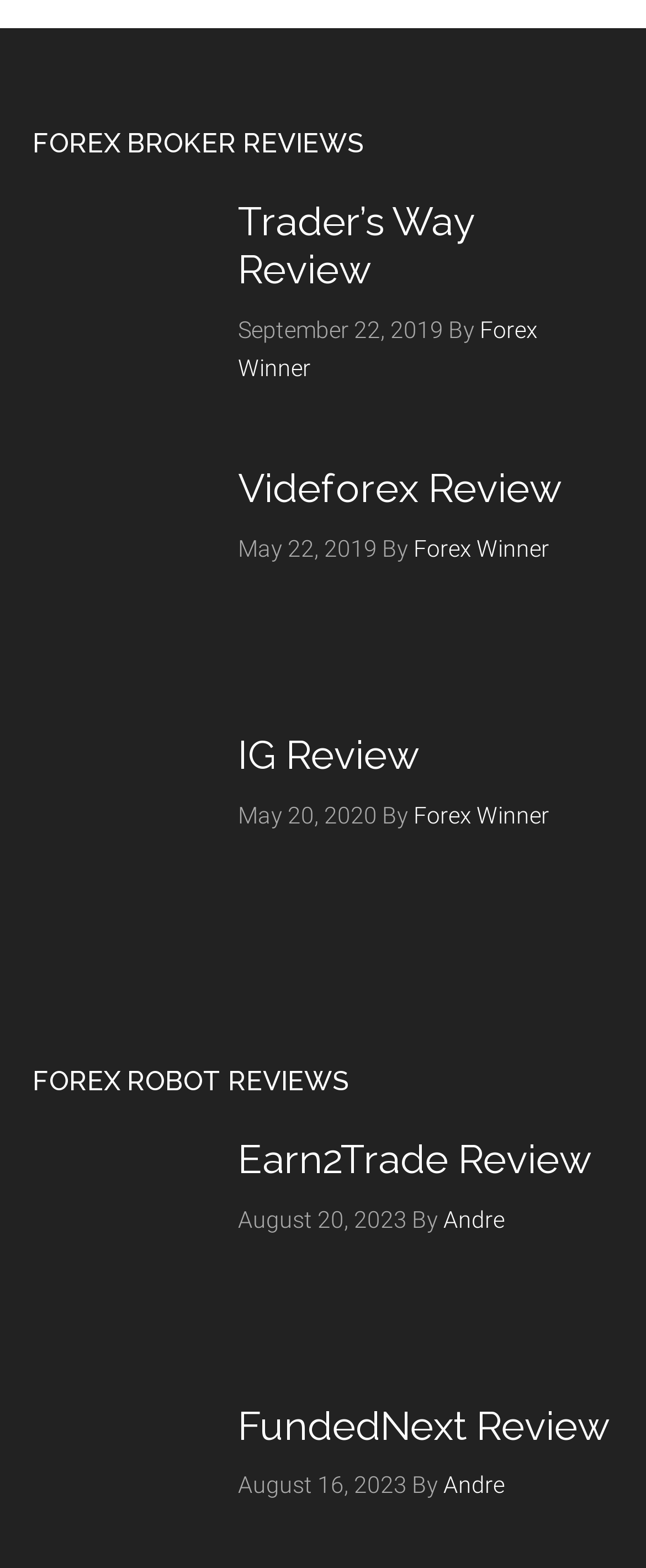What type of reviews are listed on this webpage?
Based on the screenshot, answer the question with a single word or phrase.

Forex broker and robot reviews